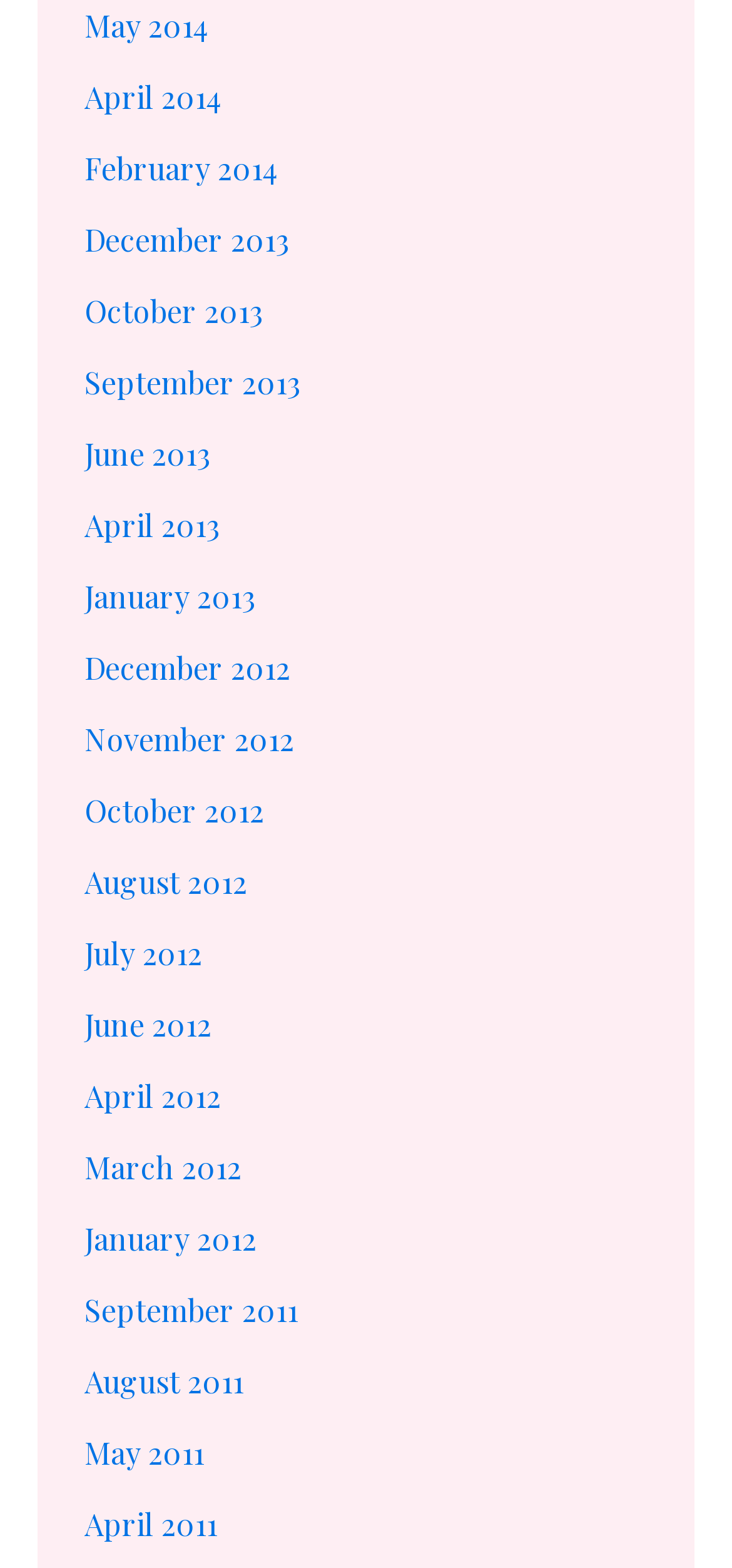Could you determine the bounding box coordinates of the clickable element to complete the instruction: "view December 2013"? Provide the coordinates as four float numbers between 0 and 1, i.e., [left, top, right, bottom].

[0.115, 0.14, 0.395, 0.165]